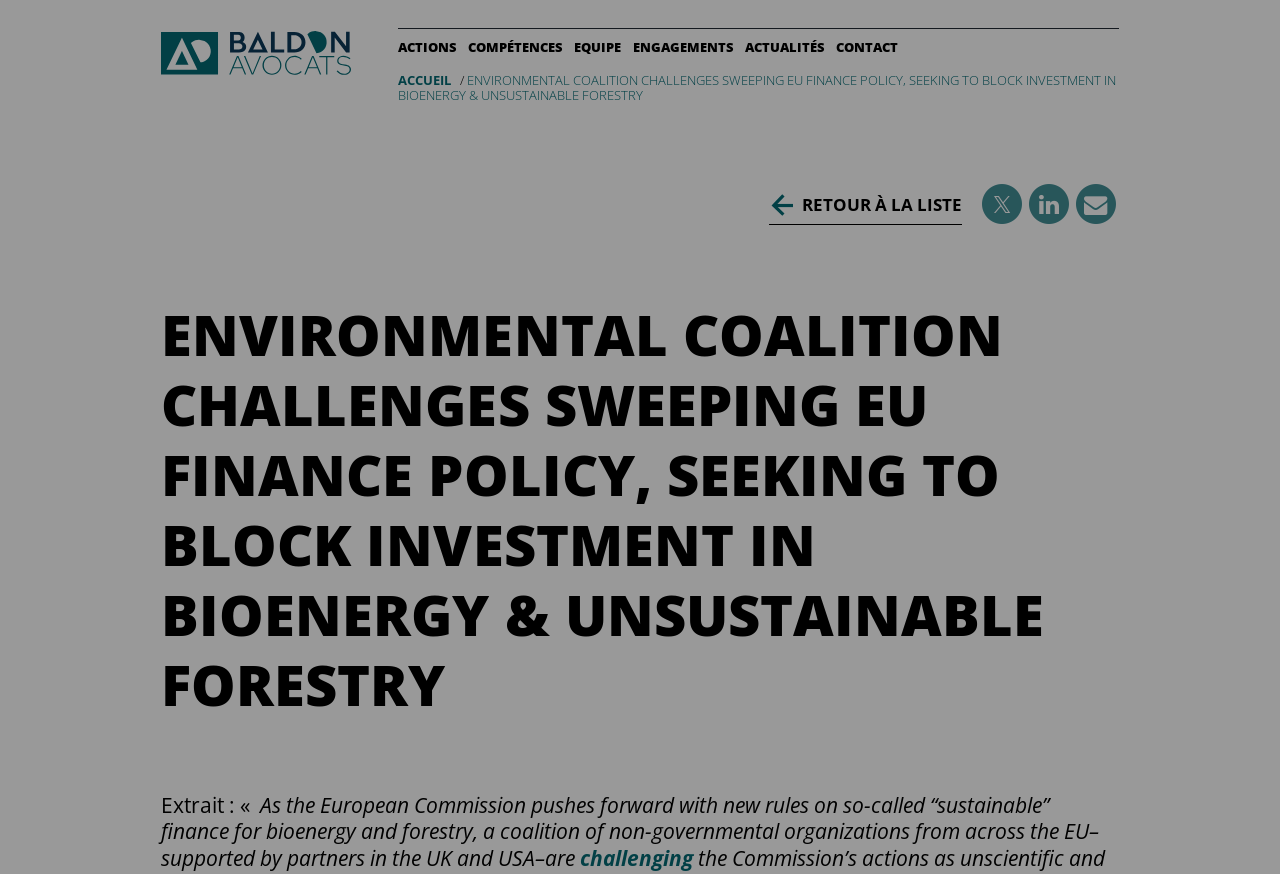Using the information in the image, give a detailed answer to the following question: What is the topic of the article?

The topic of the article is the EU finance policy, specifically the new rules on so-called 'sustainable' finance for bioenergy and forestry, as mentioned in the article's text.